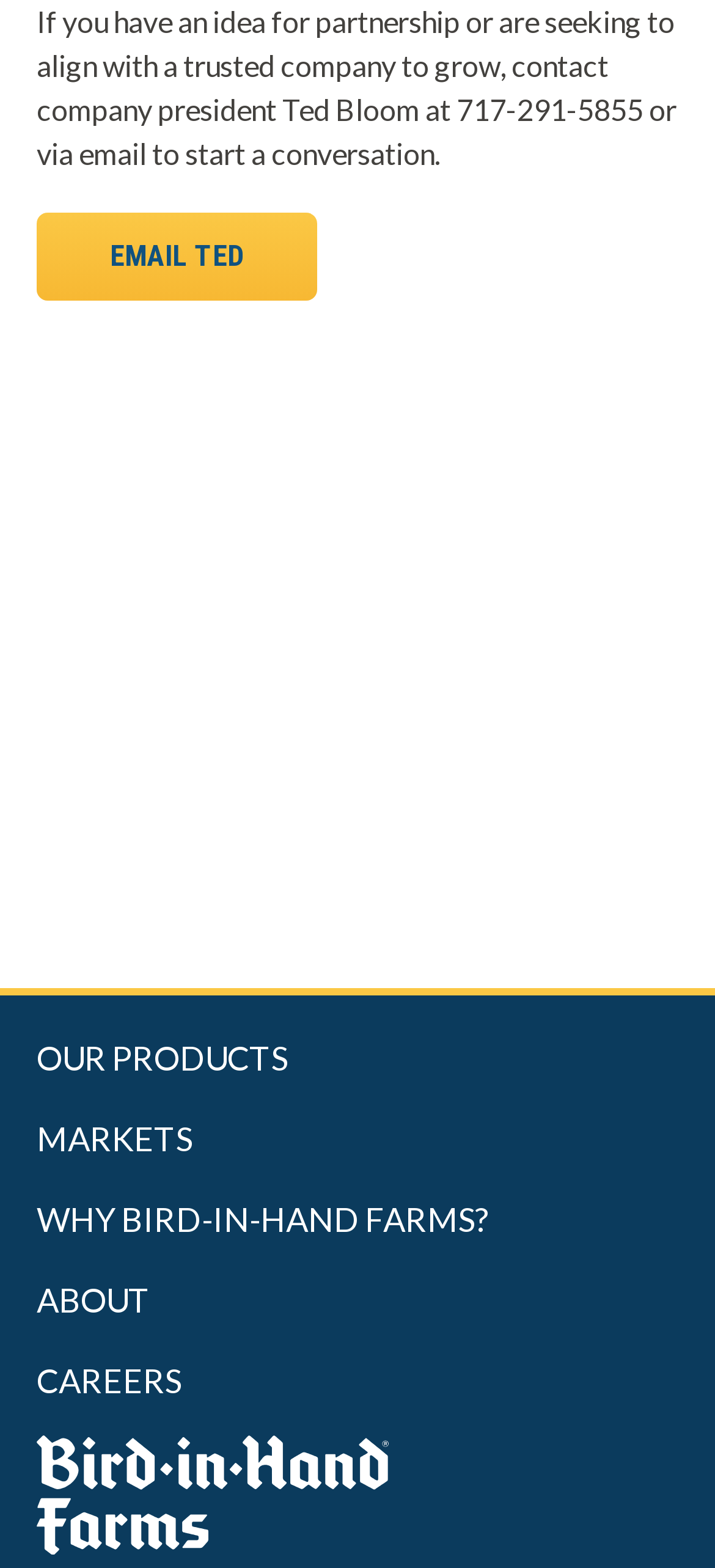From the webpage screenshot, identify the region described by Careers. Provide the bounding box coordinates as (top-left x, top-left y, bottom-right x, bottom-right y), with each value being a floating point number between 0 and 1.

[0.051, 0.867, 0.254, 0.893]